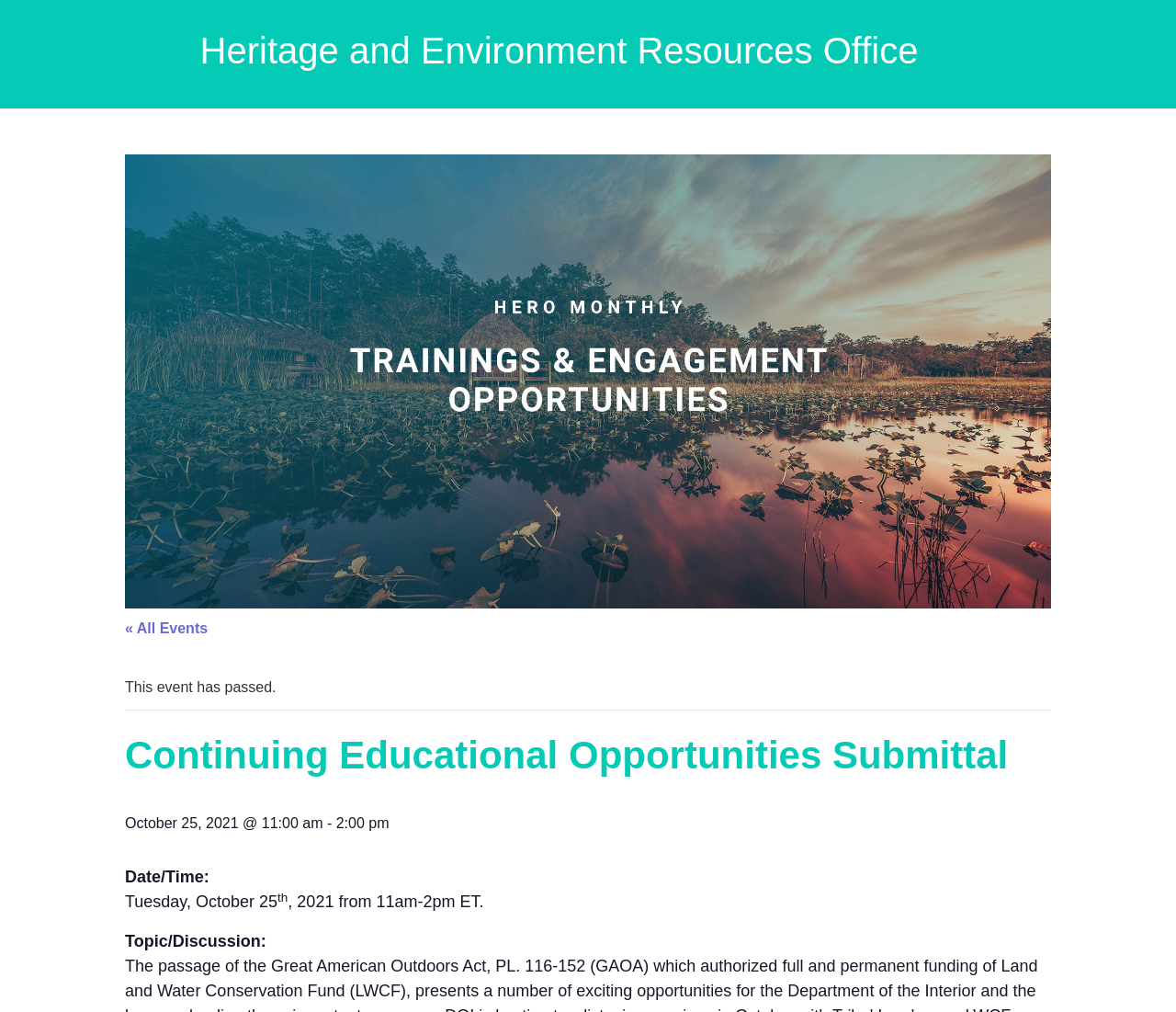What is the time of the event?
Provide a detailed answer to the question using information from the image.

I found the answer by looking at the heading element with the text 'October 25, 2021 @ 11:00 am - 2:00 pm' which is located below the event title, indicating the time of the event.